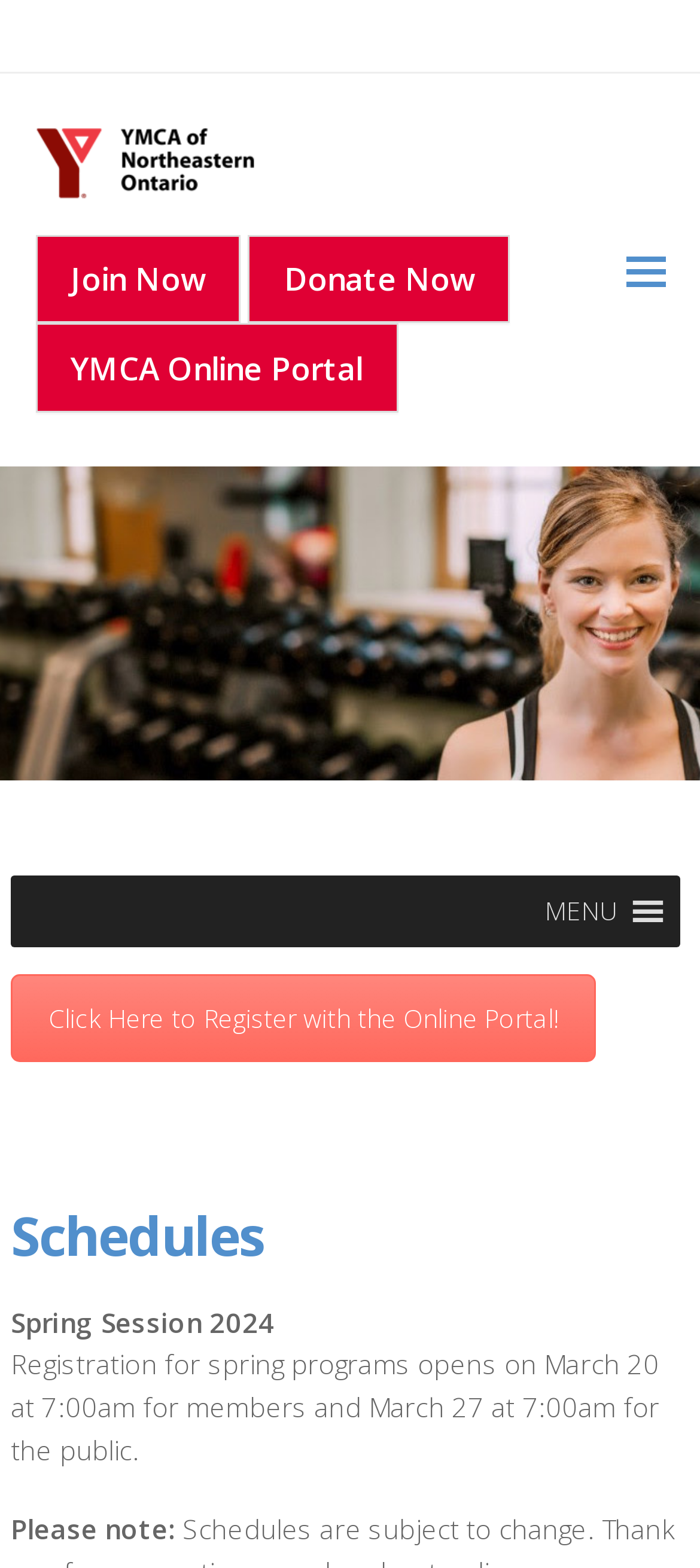Please study the image and answer the question comprehensively:
What is the name of the organization?

The name of the organization can be found in the top-left corner of the webpage, where it says 'YMCA of Northeastern Ontario' in the layout table element.